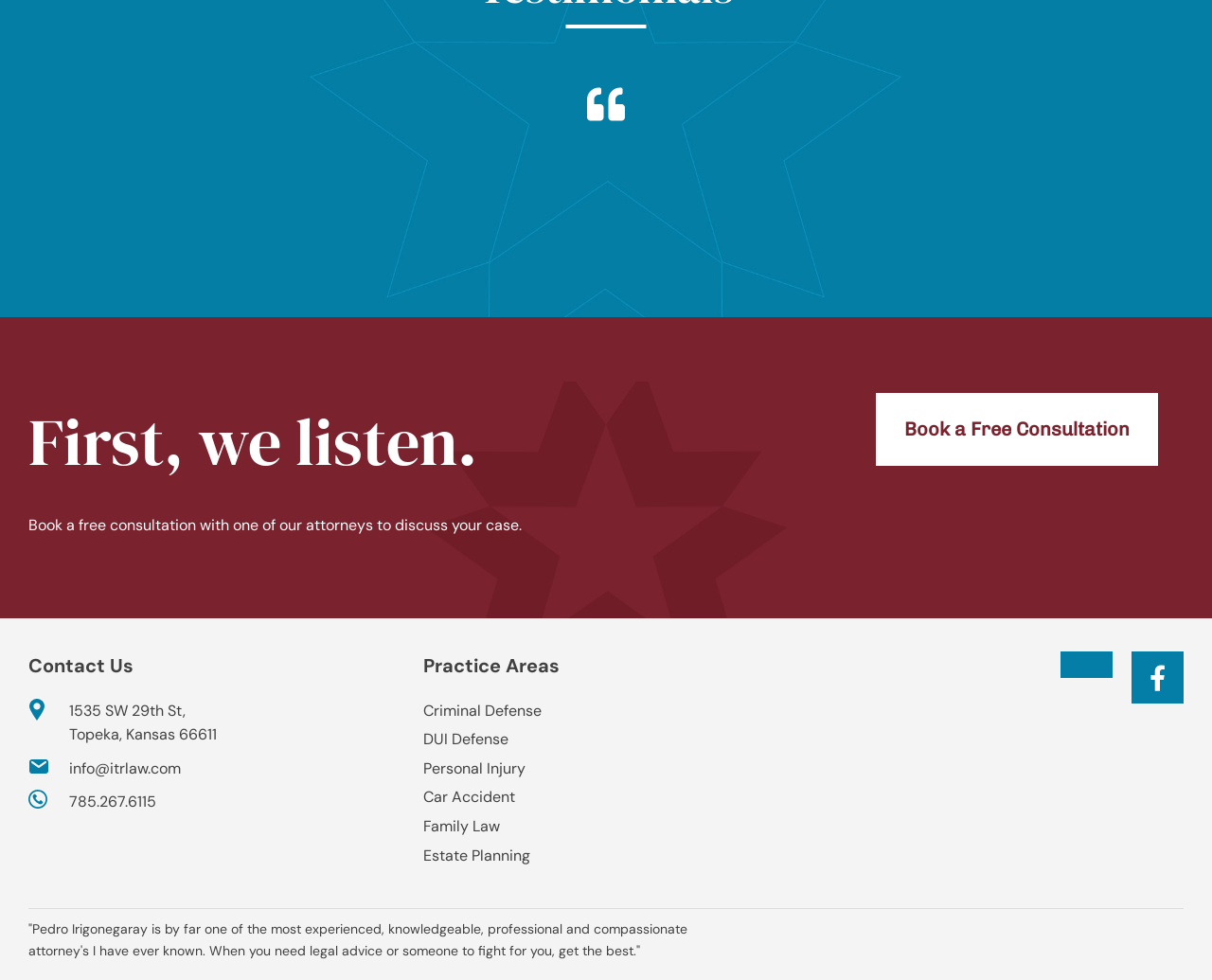What is the phone number of the law firm?
Give a one-word or short phrase answer based on the image.

785.267.6115